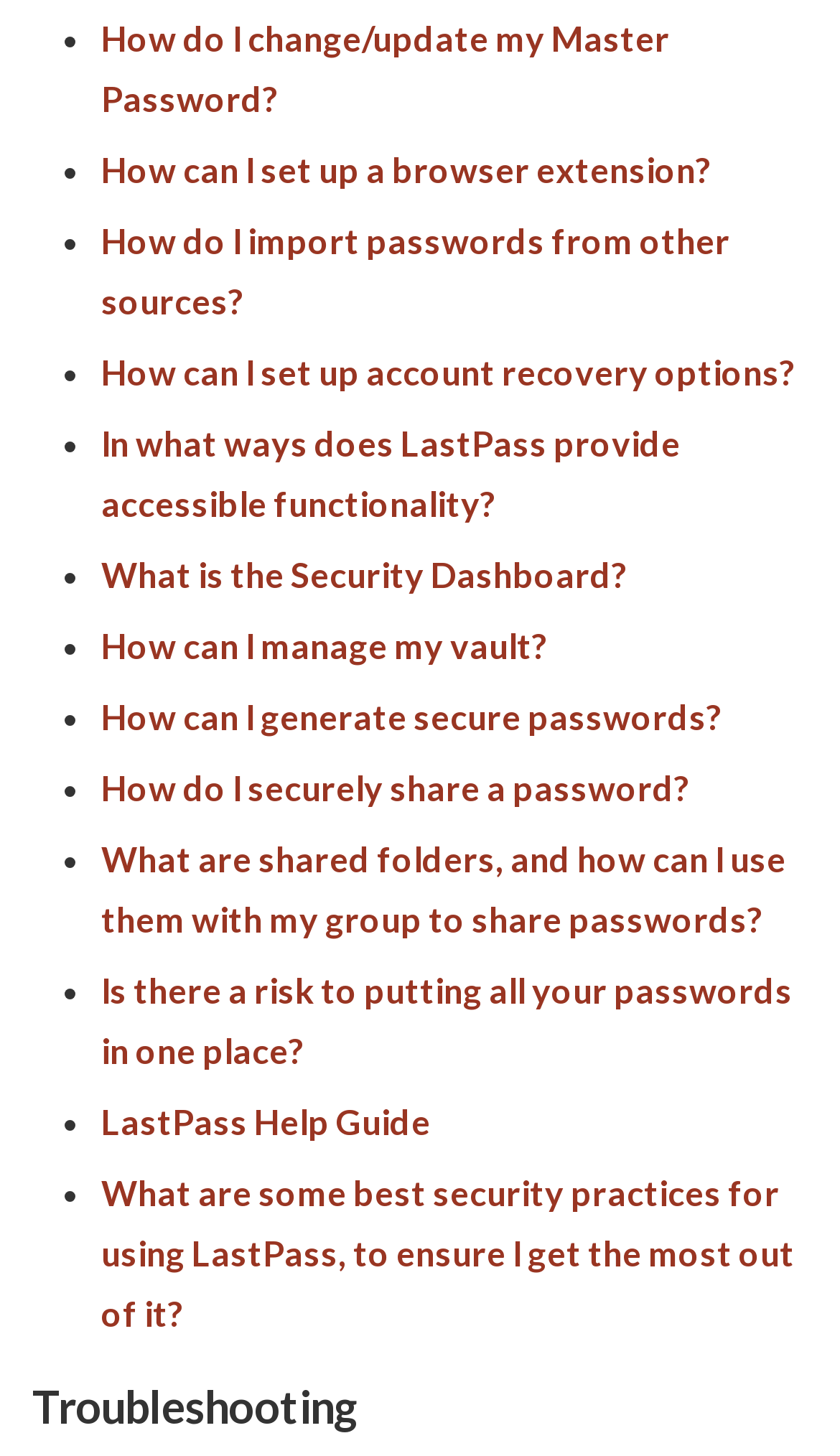How can I generate strong passwords? From the image, respond with a single word or brief phrase.

Through LastPass